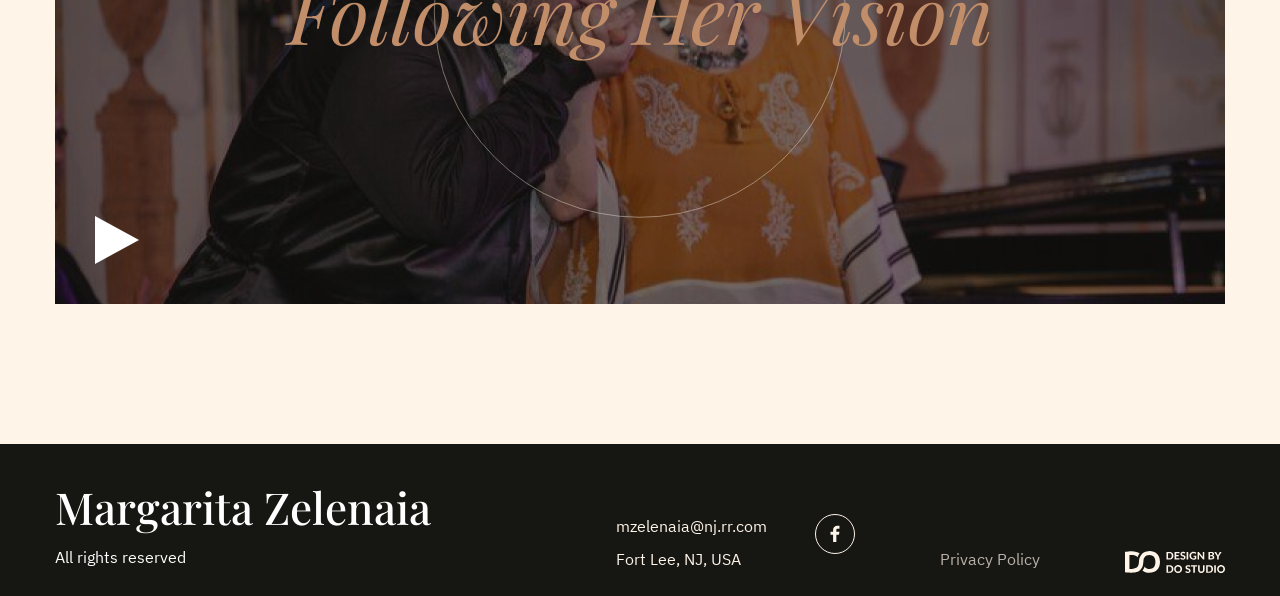Answer the question using only a single word or phrase: 
What is the location mentioned on the webpage?

Fort Lee, NJ, USA